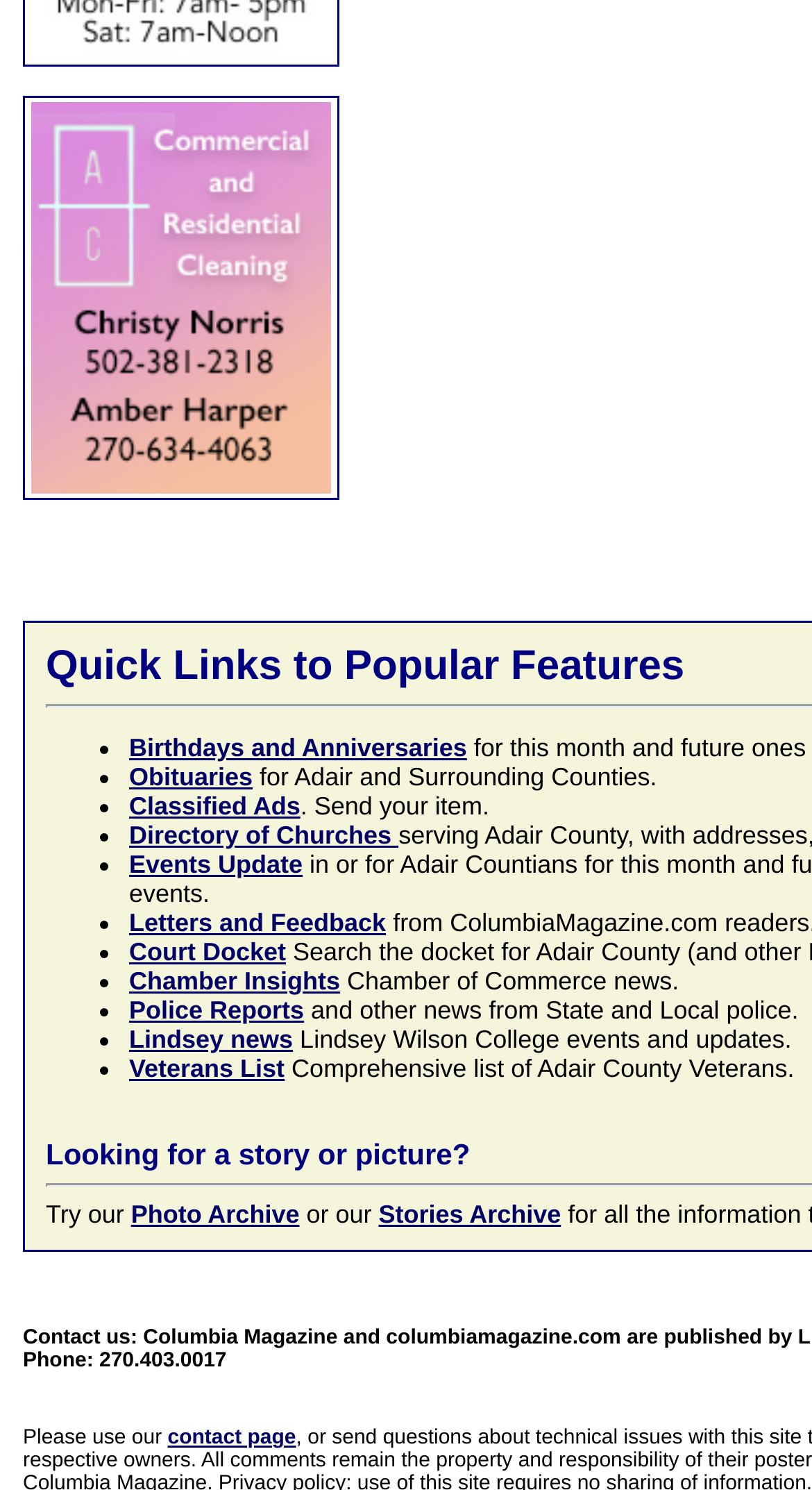What is the purpose of the 'contact page'?
Based on the screenshot, answer the question with a single word or phrase.

To contact